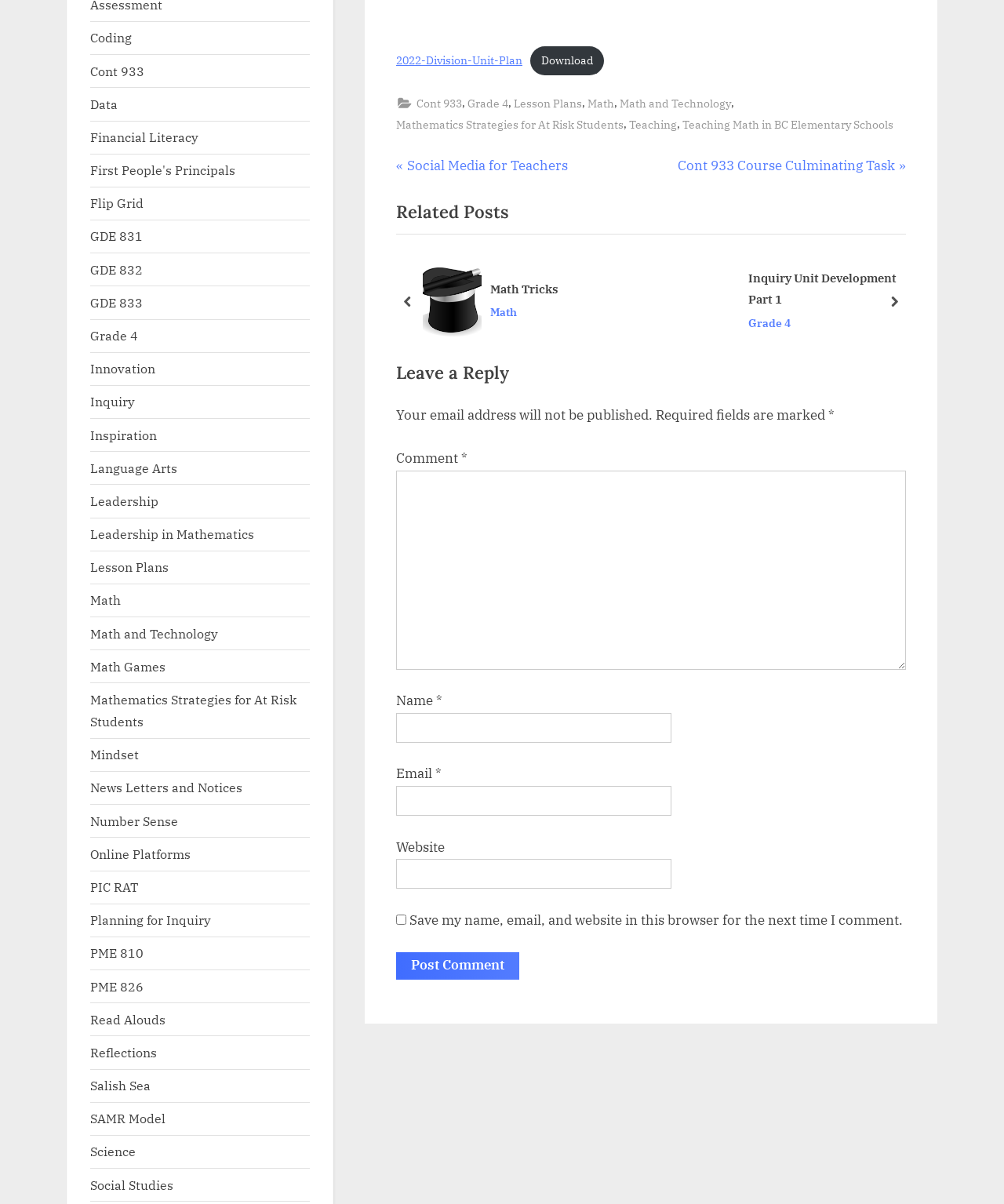What is the previous post about?
Based on the screenshot, respond with a single word or phrase.

Social Media for Teachers